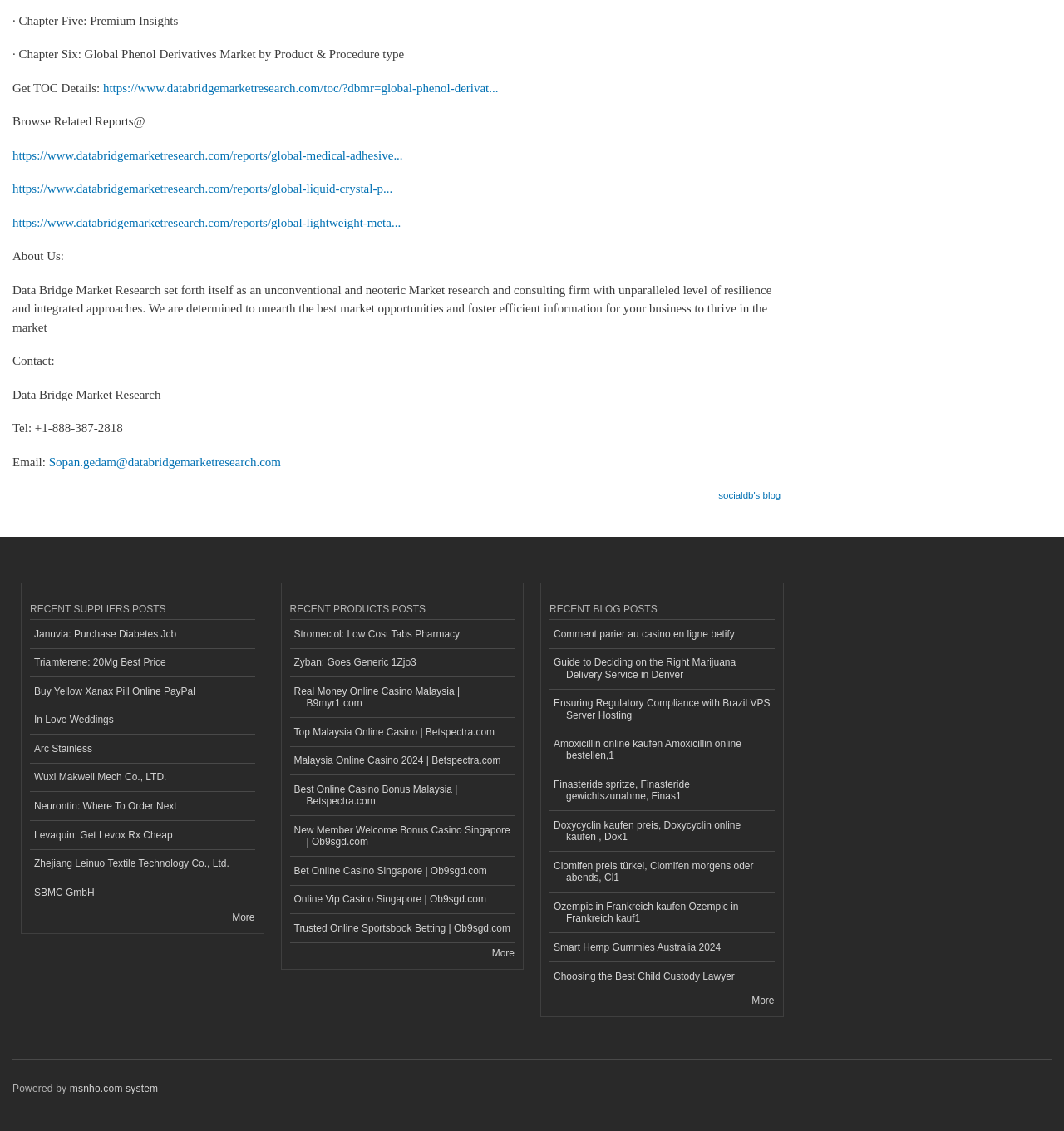Indicate the bounding box coordinates of the element that needs to be clicked to satisfy the following instruction: "Click on 'Arts & Culture'". The coordinates should be four float numbers between 0 and 1, i.e., [left, top, right, bottom].

None